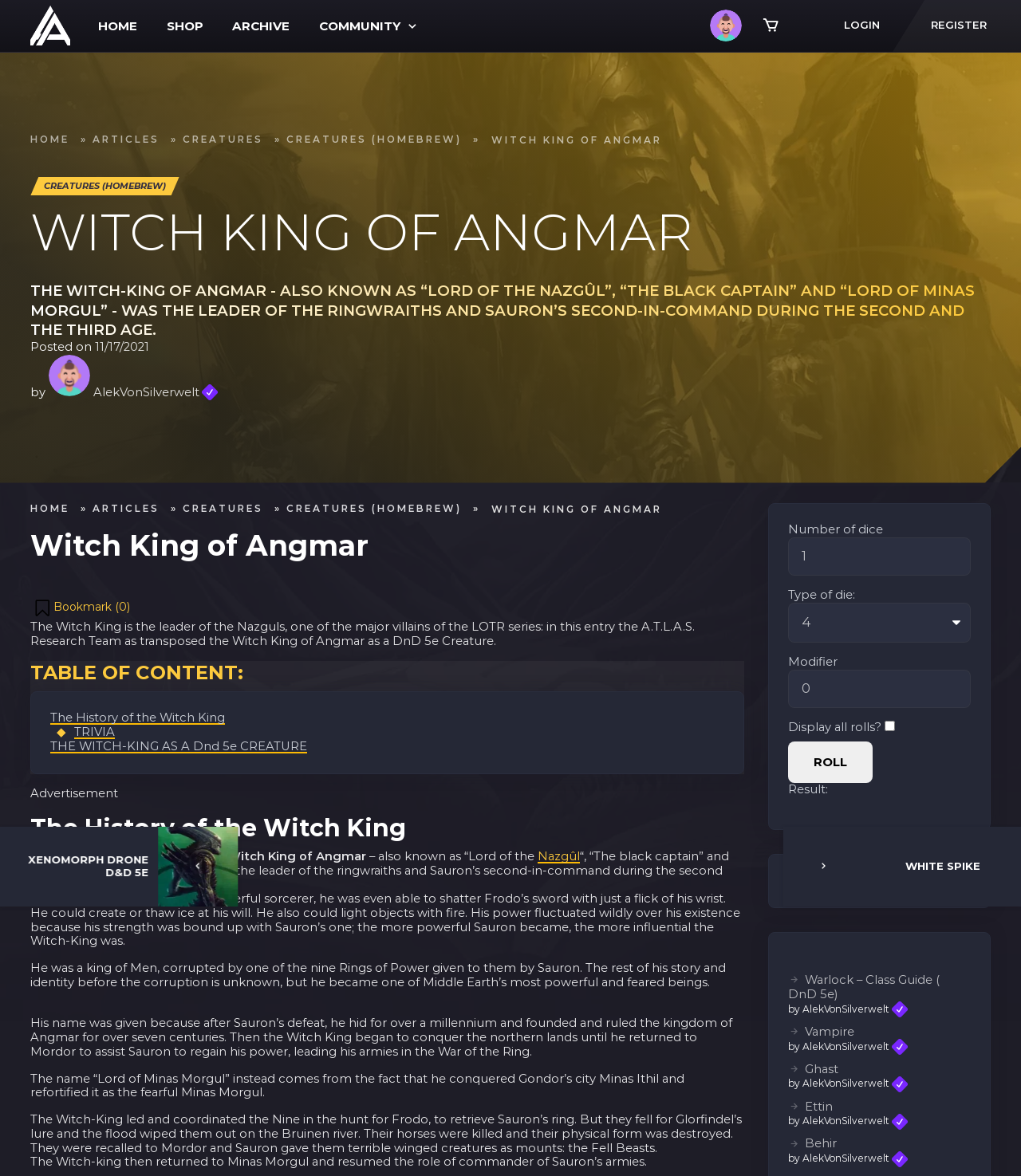Using the provided element description "input value="0" parent_node: Modifier value="0"", determine the bounding box coordinates of the UI element.

[0.772, 0.569, 0.95, 0.602]